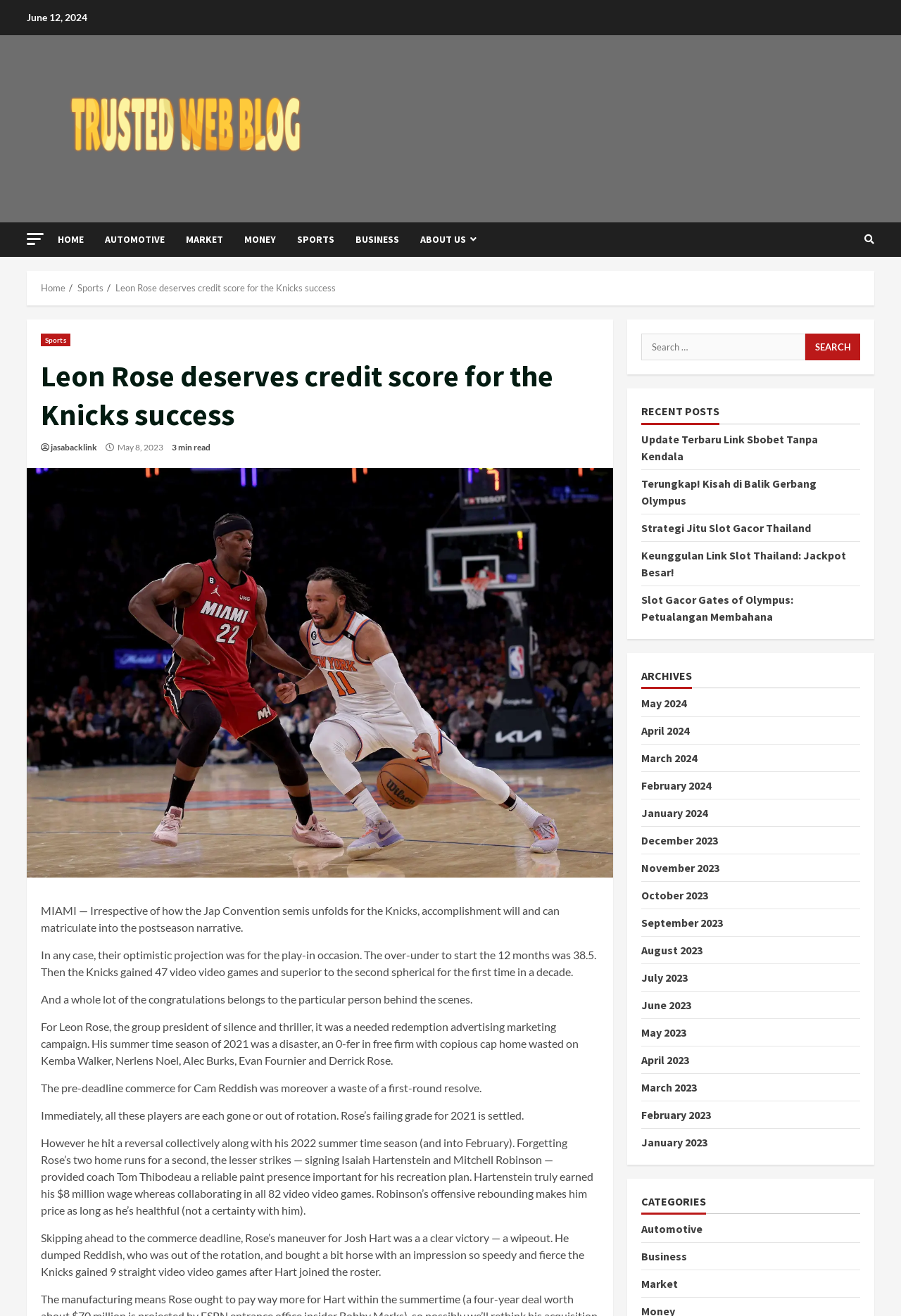Answer the question below with a single word or a brief phrase: 
What is the name of the team mentioned in the article?

Knicks